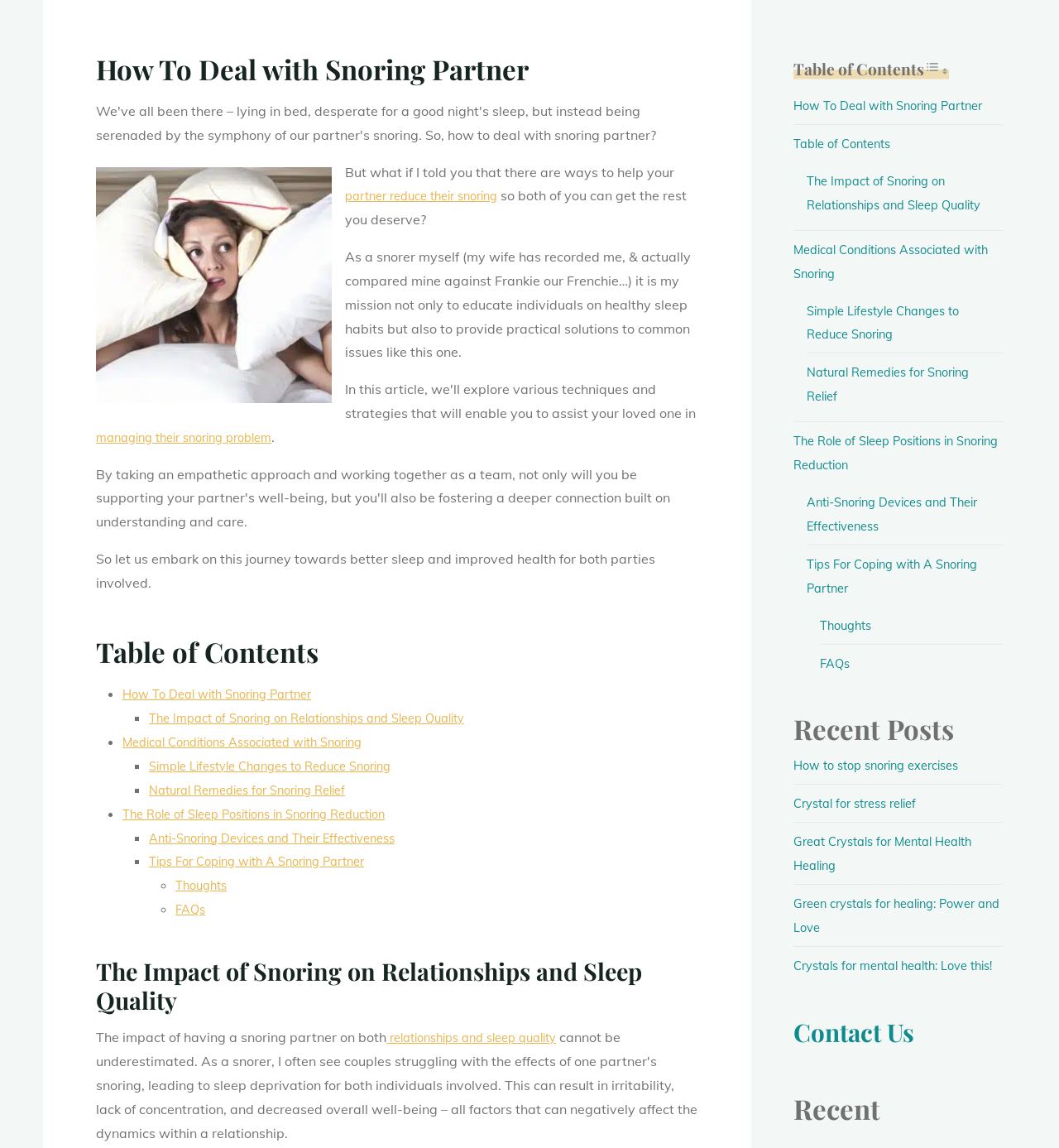What is the purpose of the article?
Please provide a detailed and comprehensive answer to the question.

The purpose of the article is to provide solutions to snoring problems, as indicated by the text 'it is my mission not only to educate individuals on healthy sleep habits but also to provide practical solutions to common issues like this one'.